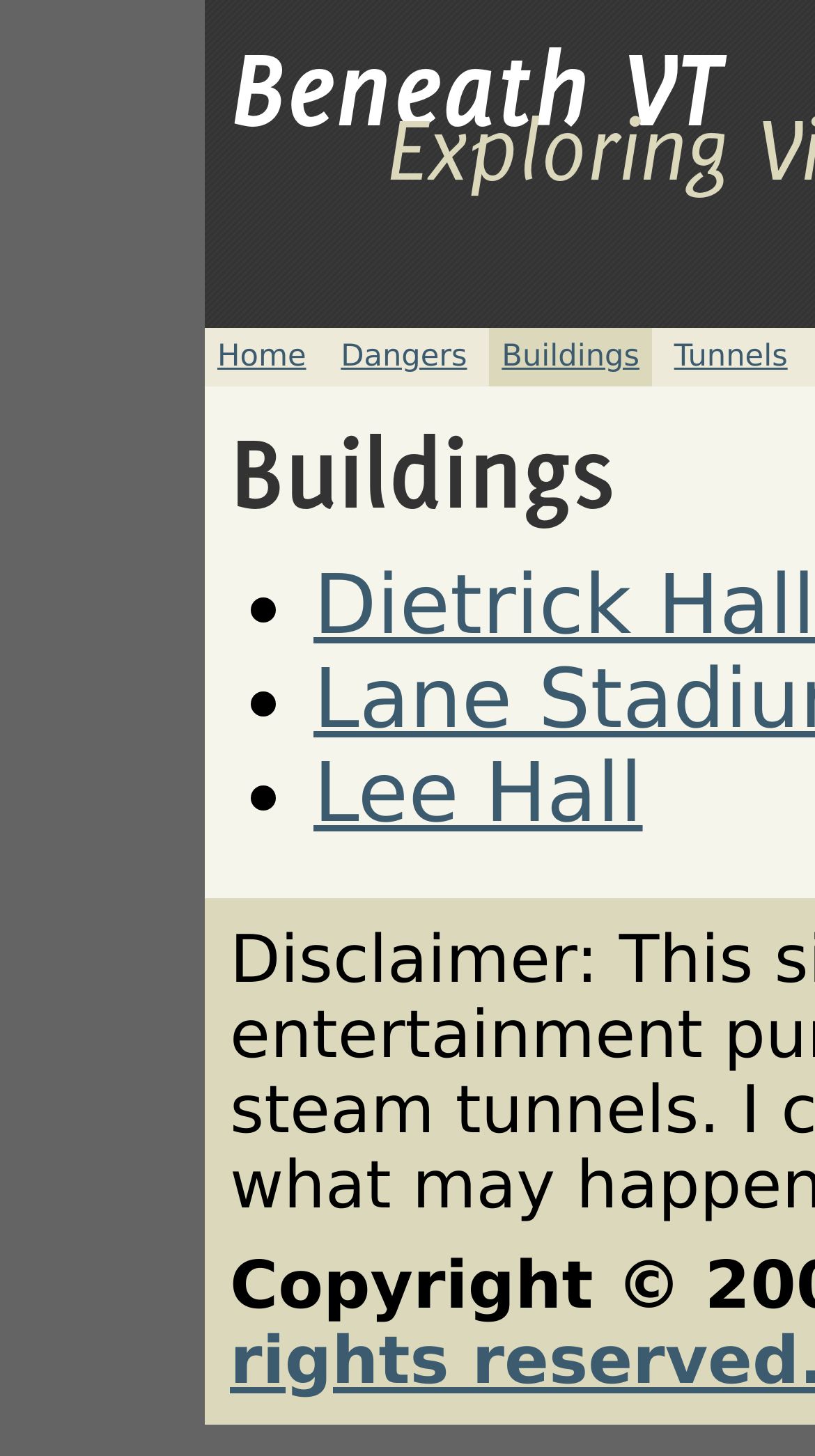Using the image as a reference, answer the following question in as much detail as possible:
What is the name of the building linked on the webpage?

I found a link on the webpage with a bounding box coordinate of [0.385, 0.514, 0.789, 0.579] and its OCR text is 'Lee Hall', which indicates that it is the name of a building linked on the webpage.